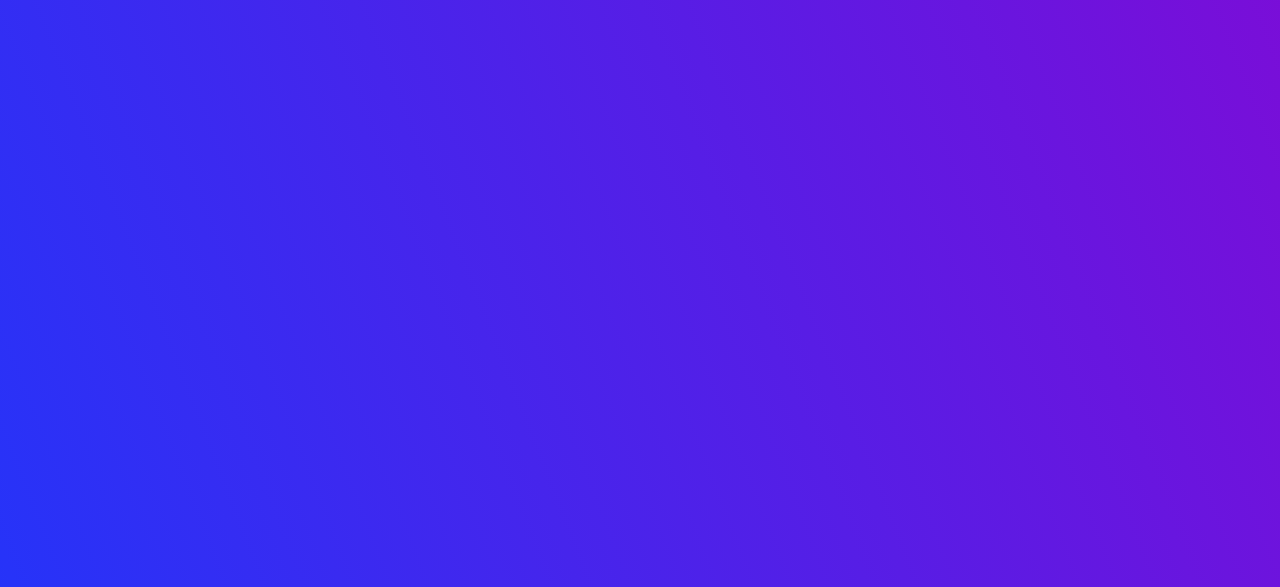Could you find the bounding box coordinates of the clickable area to complete this instruction: "Read the blog"?

[0.341, 0.687, 0.364, 0.711]